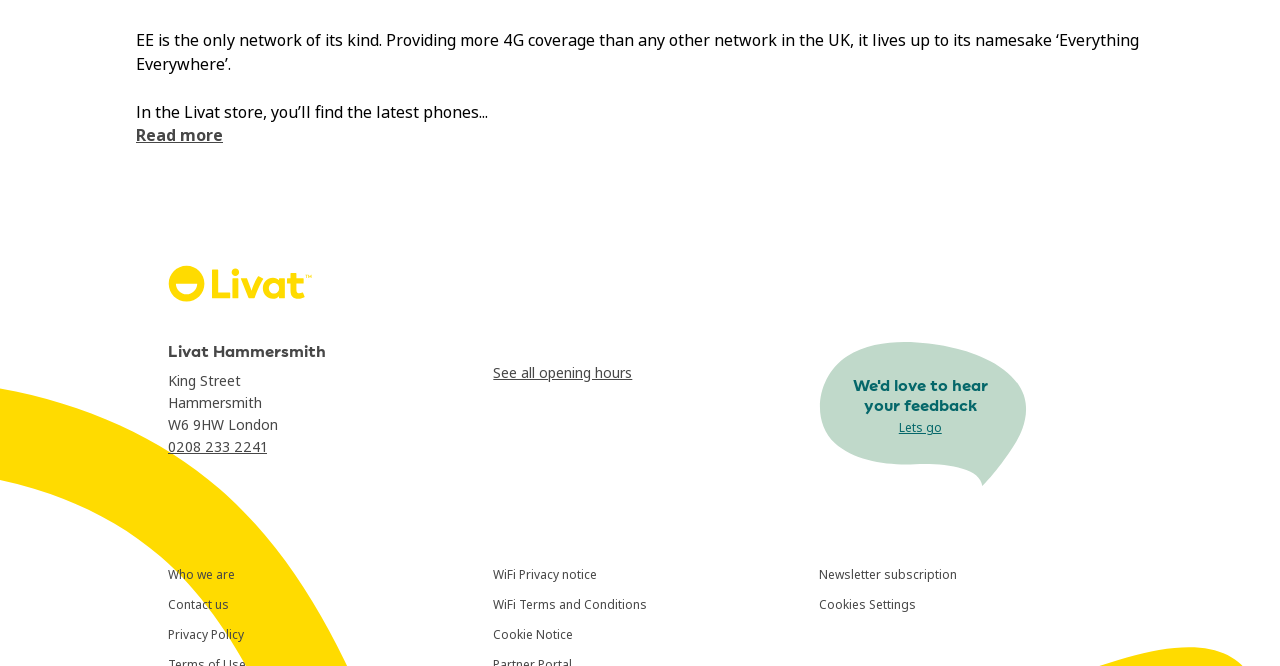What is the name of the store?
Based on the image, answer the question with as much detail as possible.

The name of the store can be found in the heading 'Livat Hammersmith' which is located at the top of the page, indicating that the webpage is about a specific store called Livat.